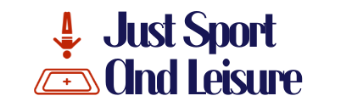Refer to the screenshot and answer the following question in detail:
What color scheme is used in the brand name?

The caption specifically mentions that the brand name 'Just Sport And Leisure' is elegantly styled in a mix of blue and red, which suggests a bold and vibrant color scheme.